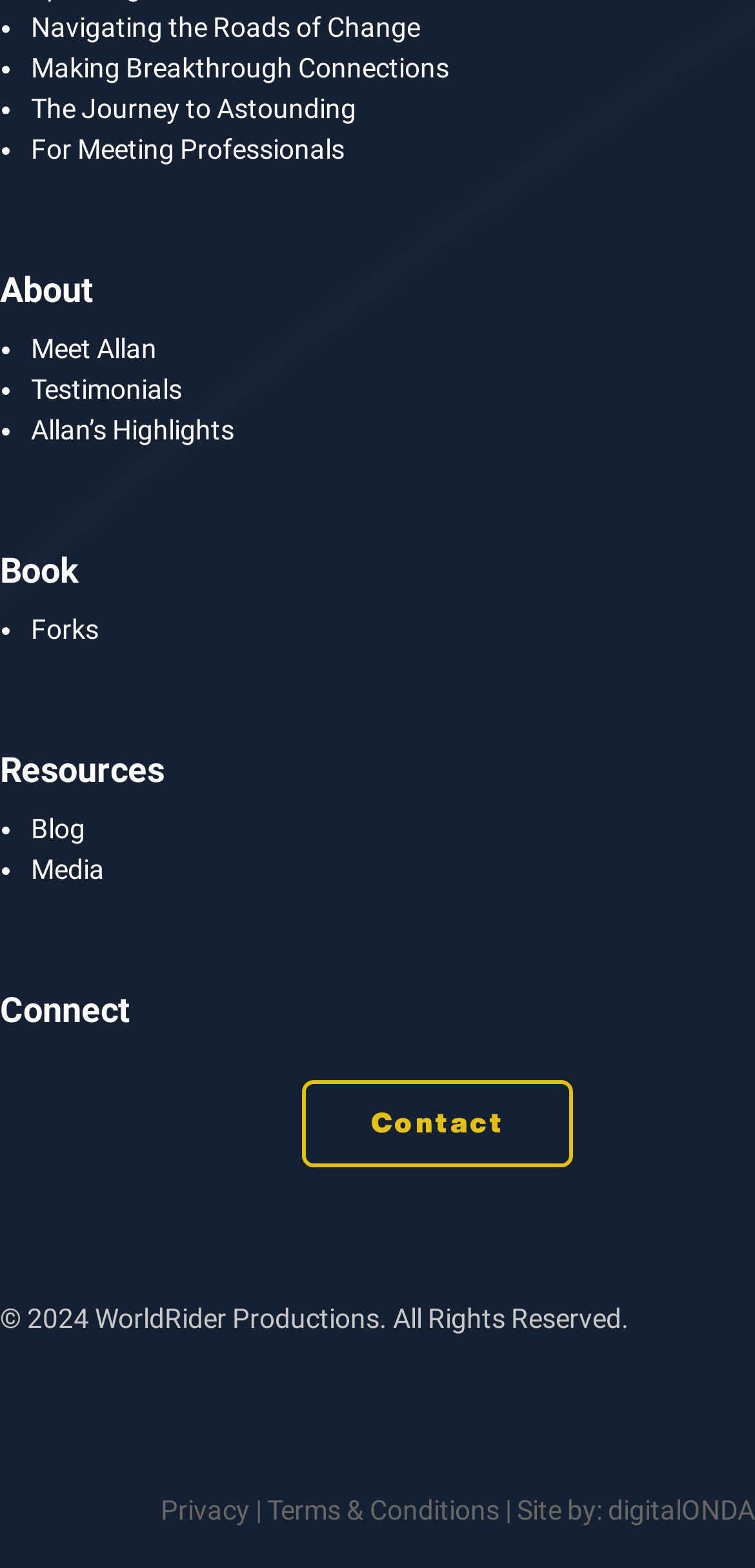Locate the bounding box coordinates of the element to click to perform the following action: 'Visit the Blog'. The coordinates should be given as four float values between 0 and 1, in the form of [left, top, right, bottom].

[0.041, 0.518, 0.113, 0.538]